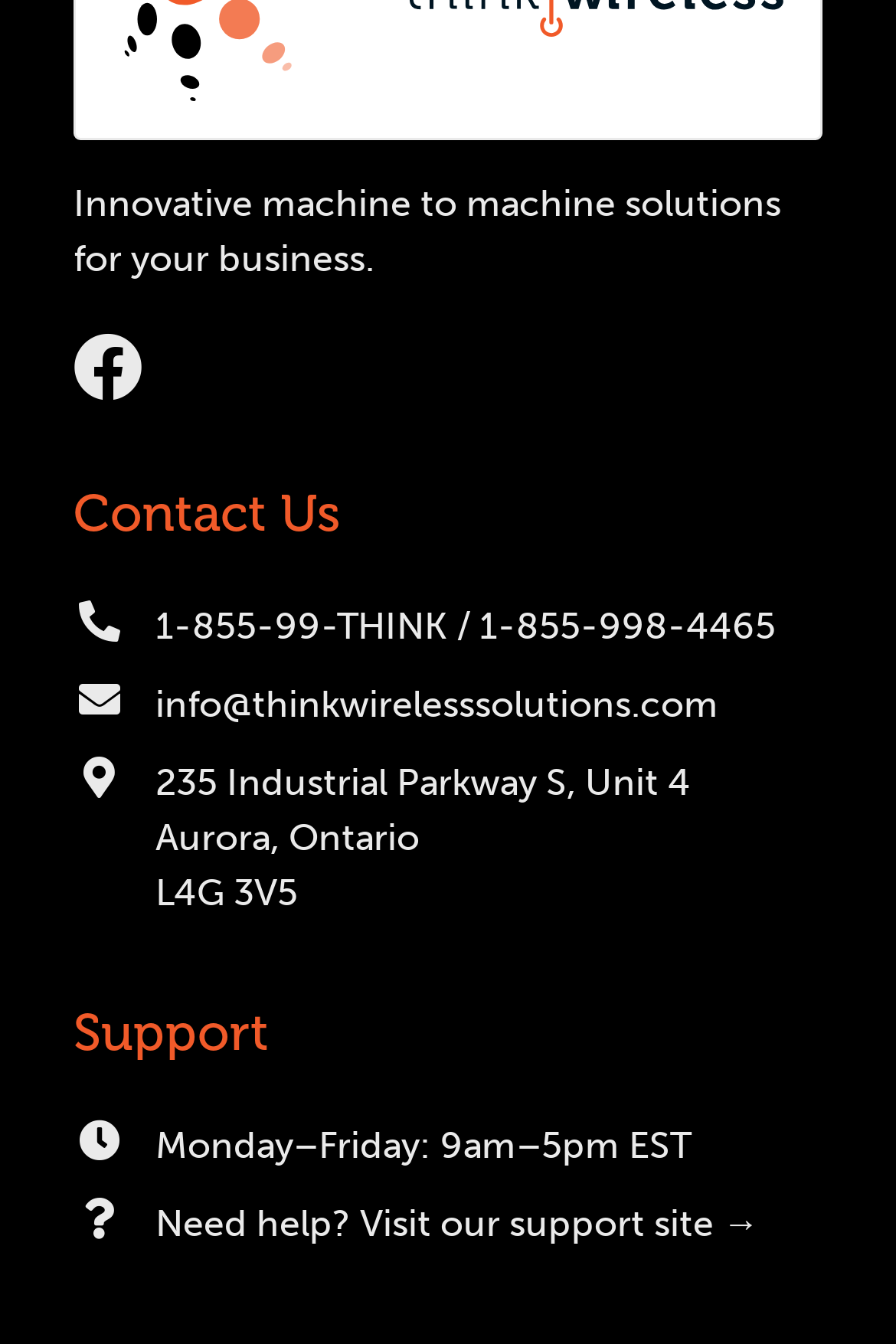Given the element description: "1-855-99-THINK / 1-855-998-4465", predict the bounding box coordinates of this UI element. The coordinates must be four float numbers between 0 and 1, given as [left, top, right, bottom].

[0.082, 0.446, 0.918, 0.487]